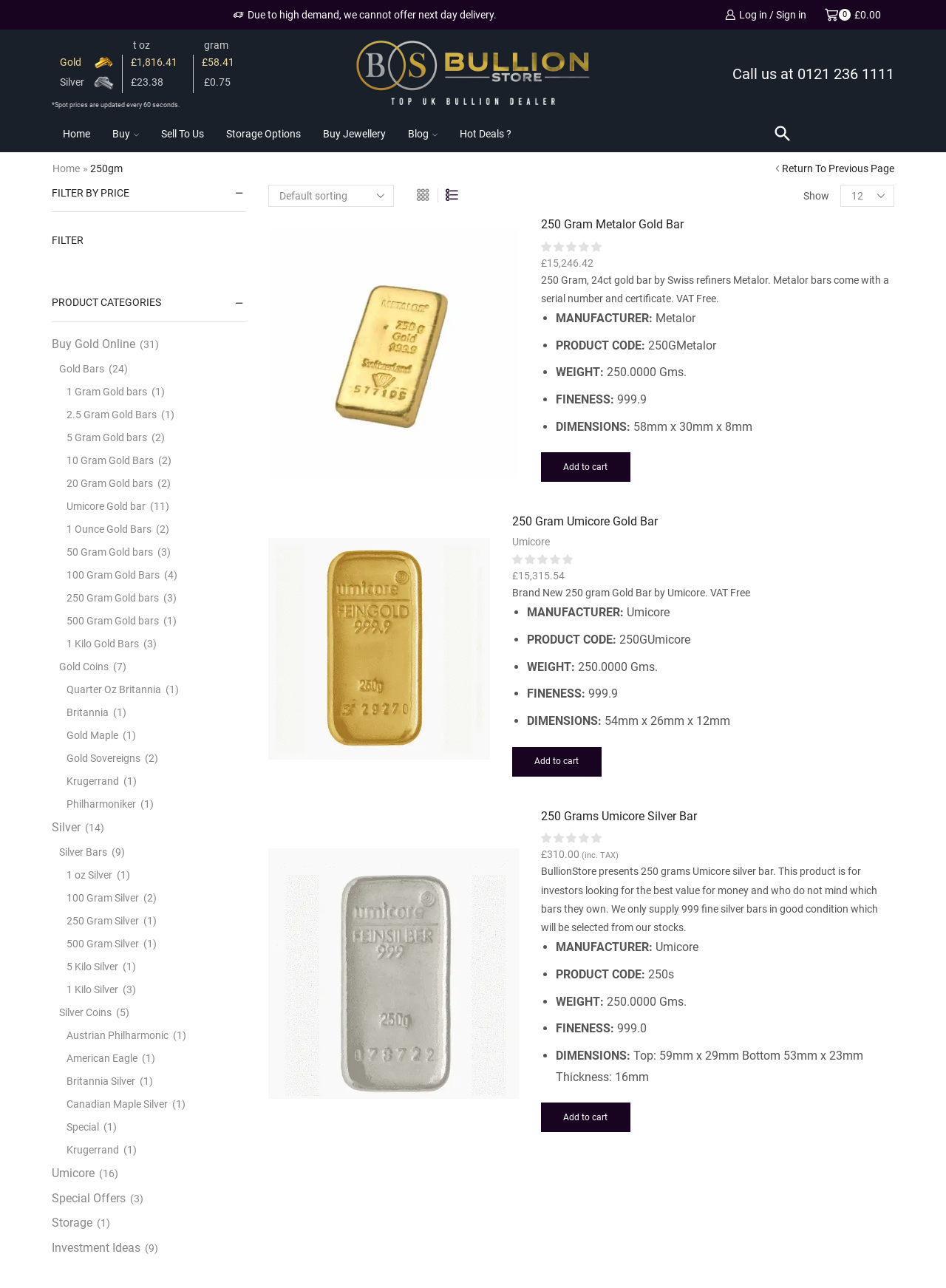Show the bounding box coordinates for the HTML element described as: "250 Gram Umicore Gold Bar".

[0.541, 0.398, 0.869, 0.412]